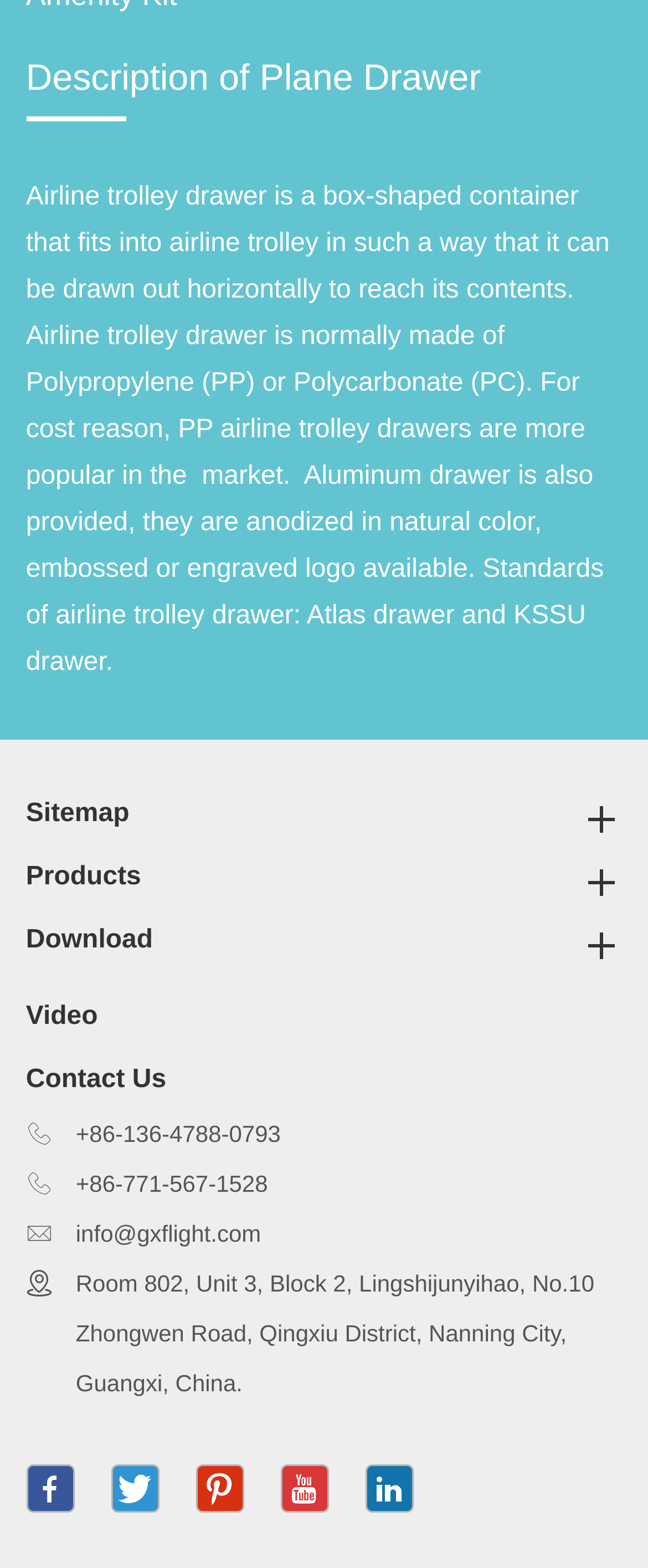Give the bounding box coordinates for this UI element: "info@gxflight.com". The coordinates should be four float numbers between 0 and 1, arranged as [left, top, right, bottom].

[0.117, 0.613, 0.96, 0.645]